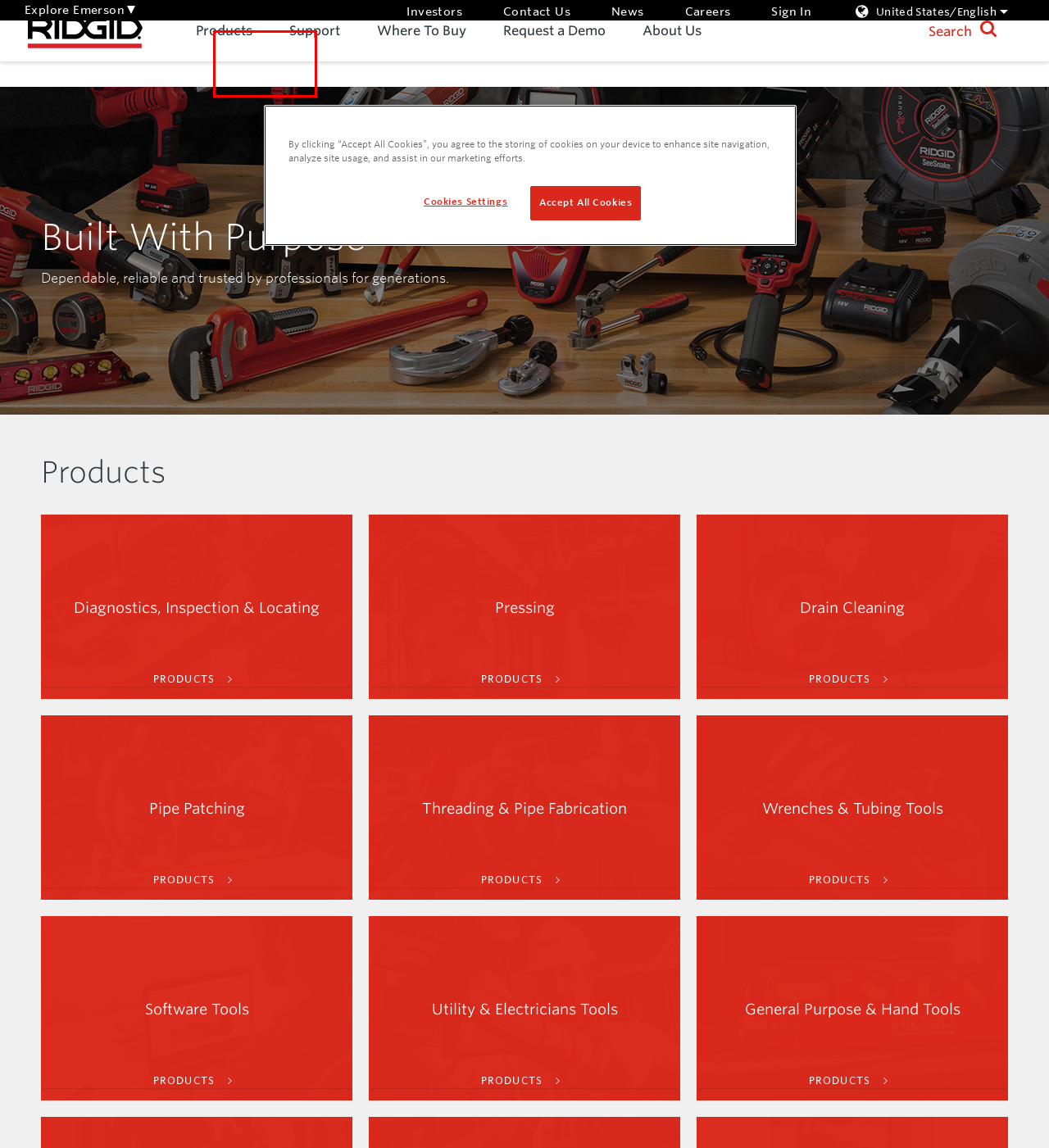You are provided with a screenshot of a webpage that has a red bounding box highlighting a UI element. Choose the most accurate webpage description that matches the new webpage after clicking the highlighted element. Here are your choices:
A. Automation Solutions Brands | Emerson US
B. Emerson Global | Emerson
C. Your Career at Emerson Starts Here | Emerson US
D. Professional Tools | Emerson US
E. Emerson Investor Information | Emerson US
F. Terms of Use | Emerson US
G. Cookies | Emerson US
H. Accessibility - USEN | RIDGID Tools

D